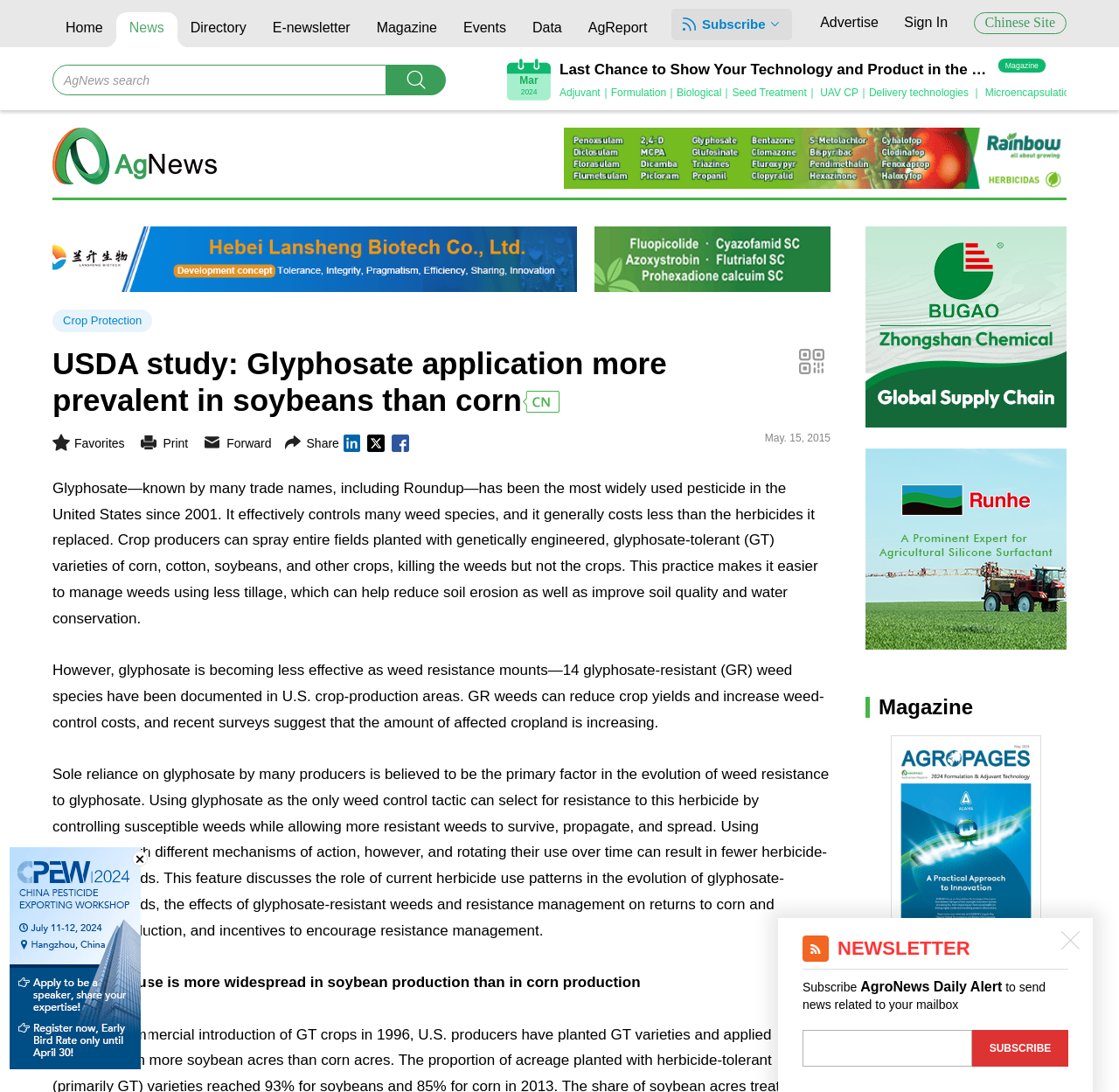Provide a brief response to the question below using one word or phrase:
What is the purpose of the 'Subscribe' button?

Subscribe to newsletter